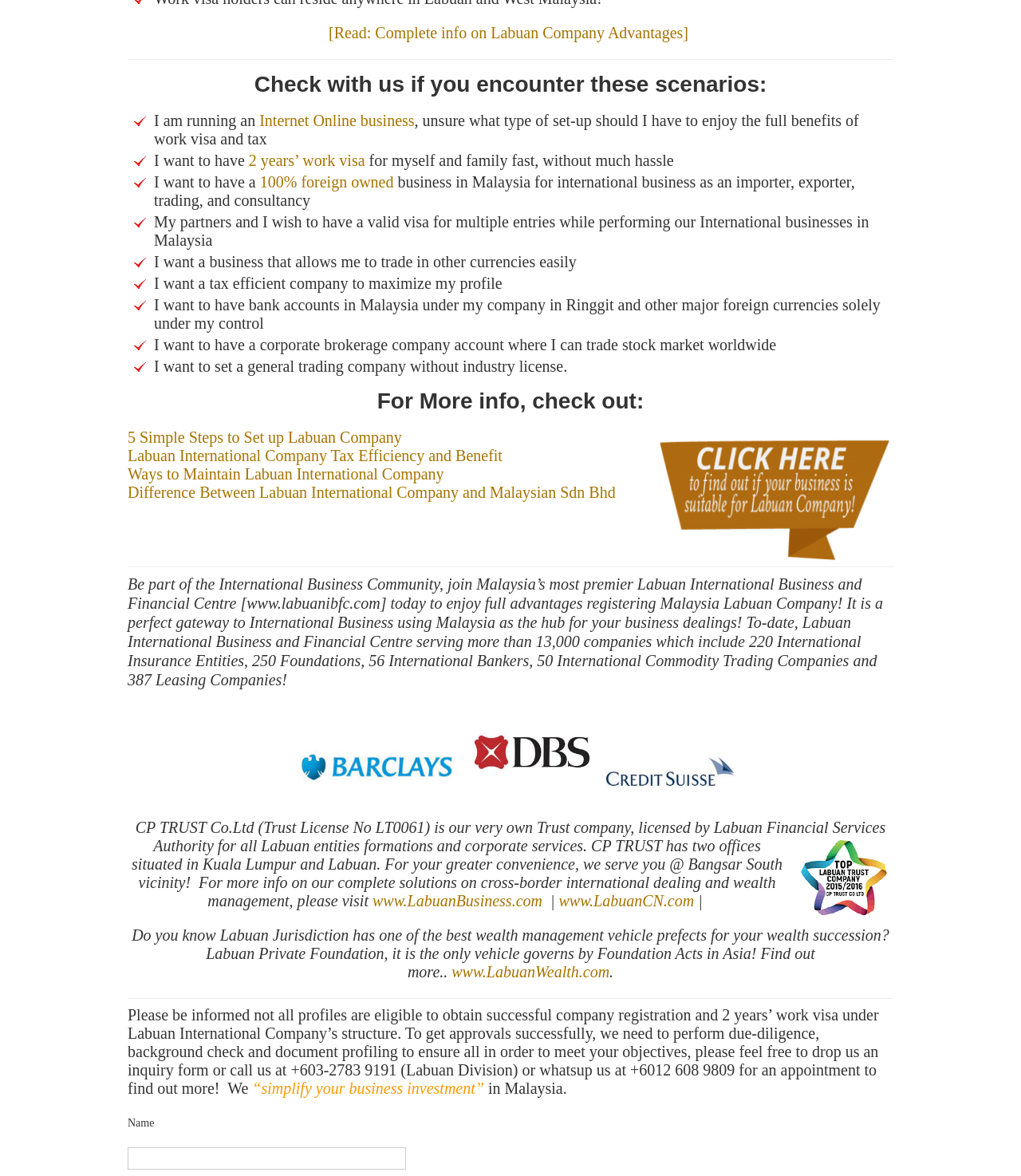Please give a concise answer to this question using a single word or phrase: 
What is the purpose of Labuan Private Foundation?

Wealth succession